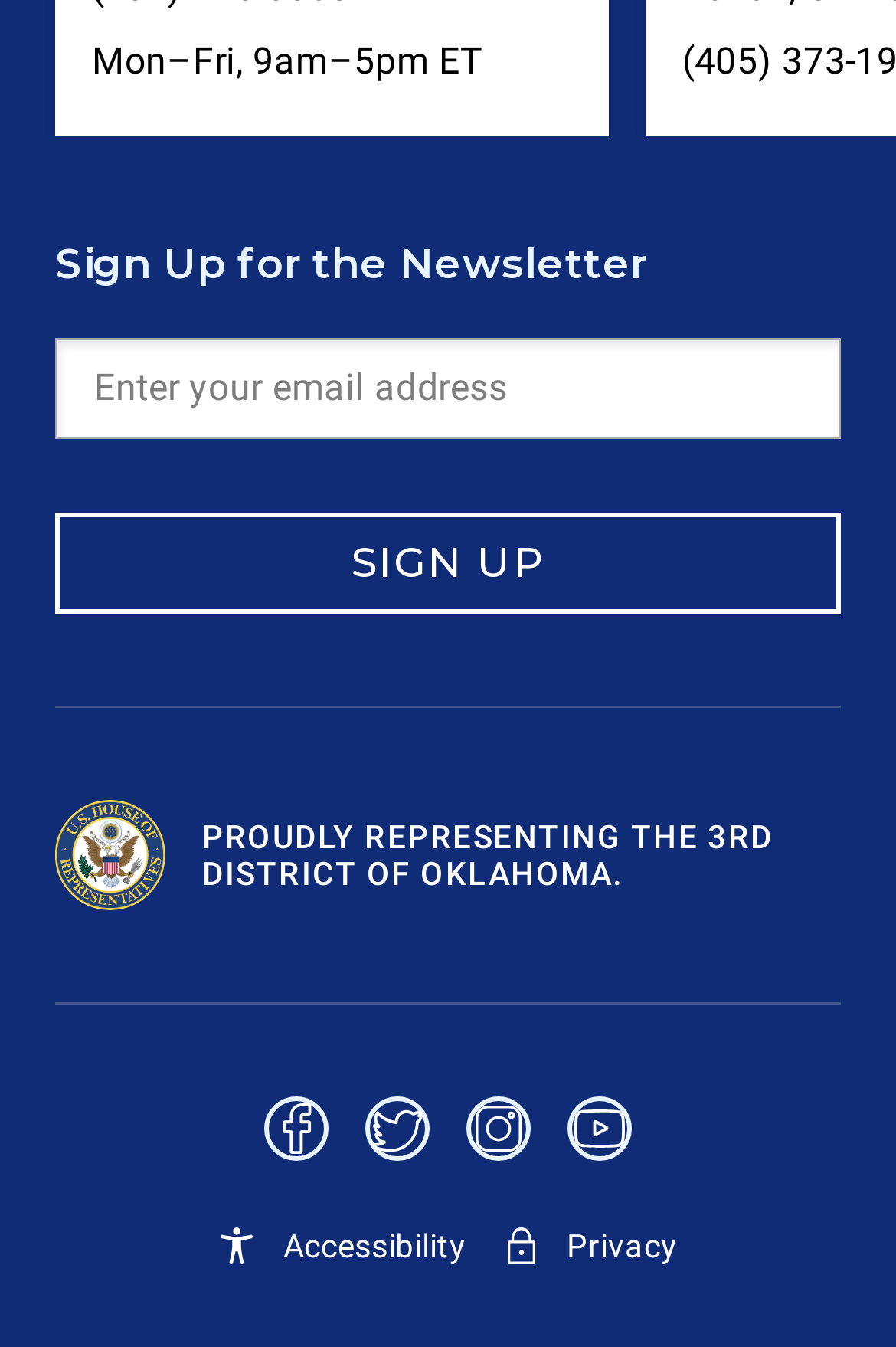What is the button text for signing up?
From the details in the image, provide a complete and detailed answer to the question.

I found a button element with the text 'SIGN UP' which is likely used to submit the email address for signing up for a newsletter.